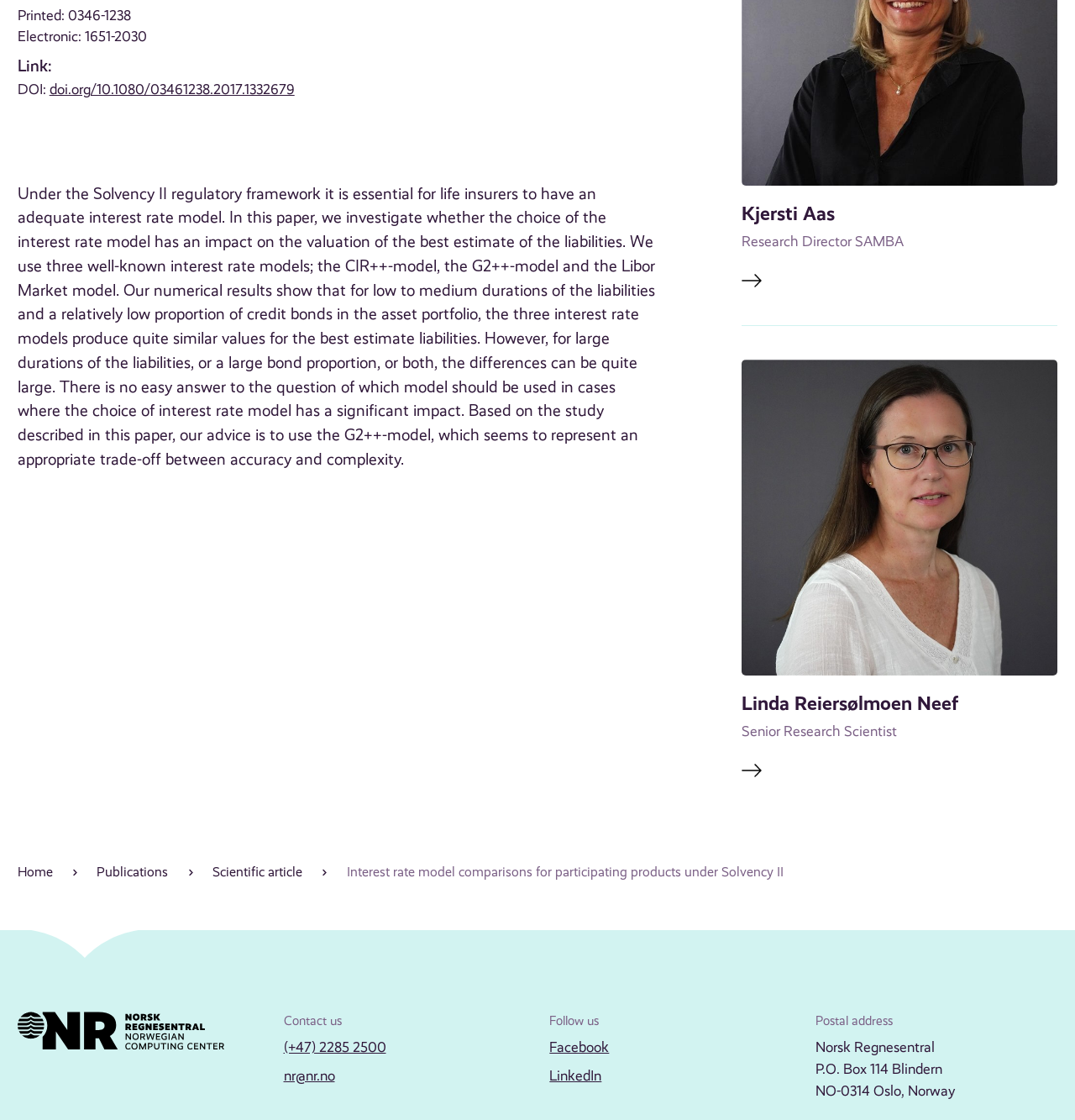Given the webpage screenshot and the description, determine the bounding box coordinates (top-left x, top-left y, bottom-right x, bottom-right y) that define the location of the UI element matching this description: (+47) 2285 2500

[0.264, 0.928, 0.359, 0.943]